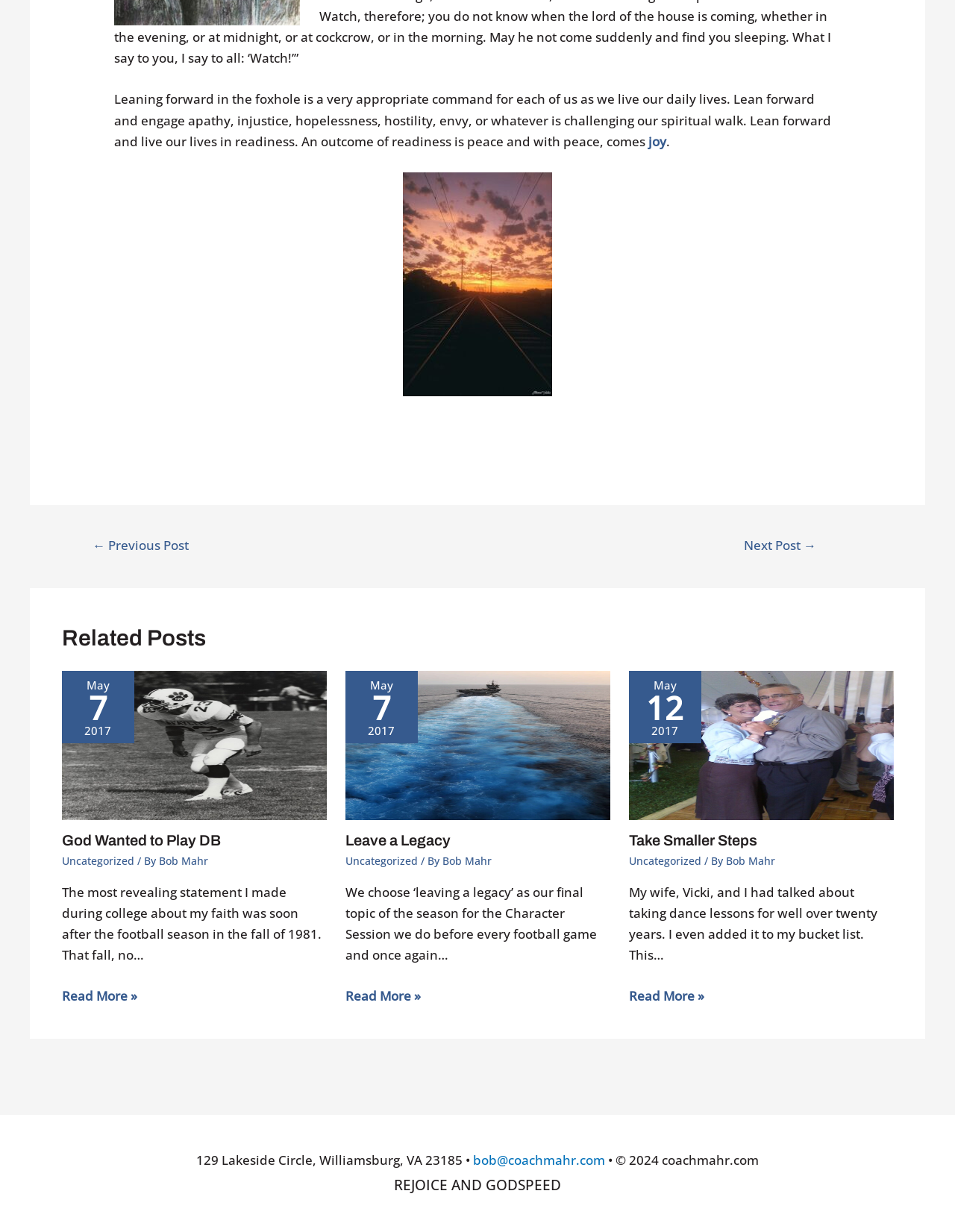Please identify the bounding box coordinates of the area I need to click to accomplish the following instruction: "Visit the 'USS Enterprise' post".

[0.361, 0.597, 0.639, 0.611]